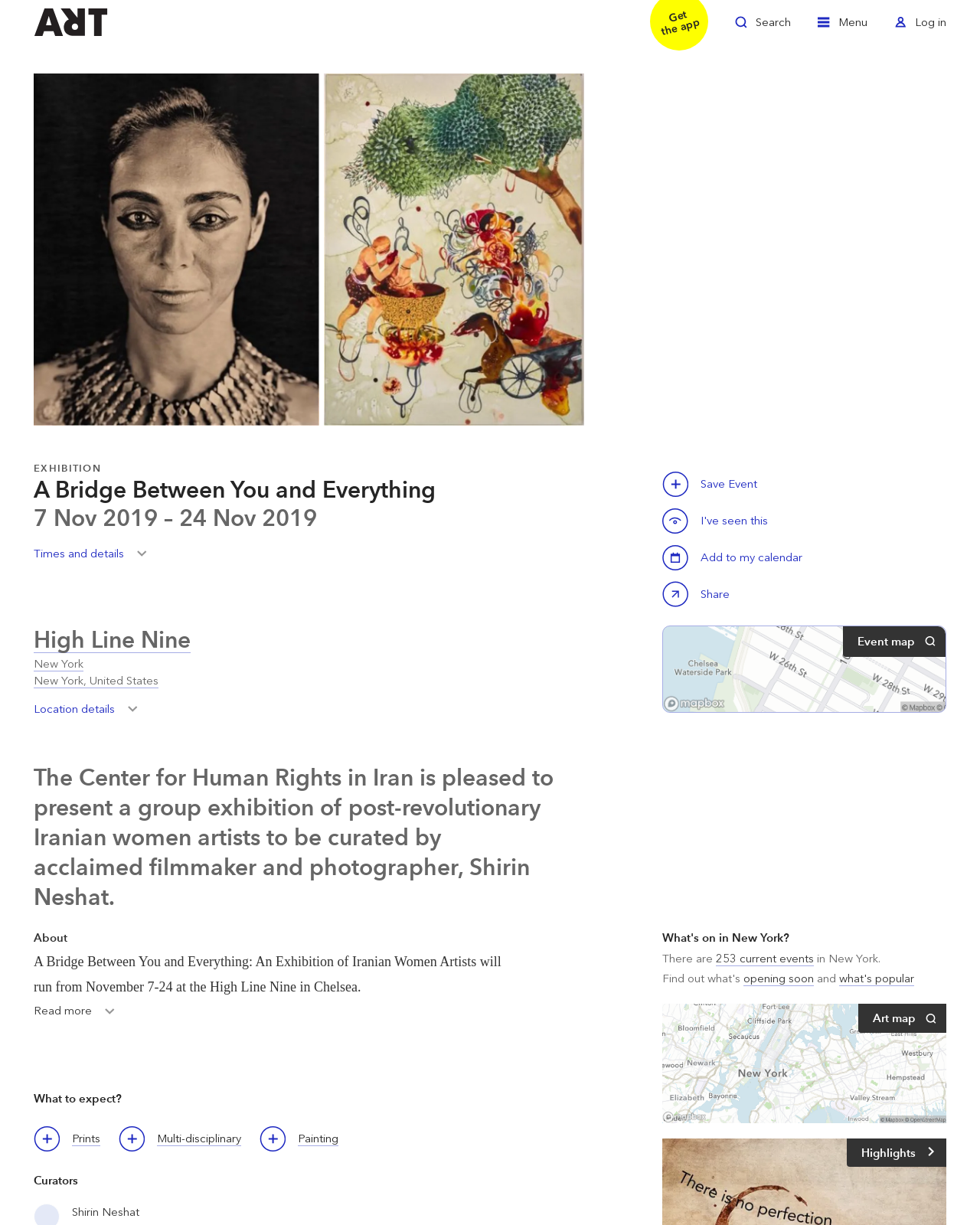Who is the curator of the exhibition?
Please provide a comprehensive answer based on the details in the screenshot.

I found the answer by reading the paragraph of text that describes the exhibition, which mentions that the exhibition is curated by acclaimed filmmaker and photographer, Shirin Neshat.